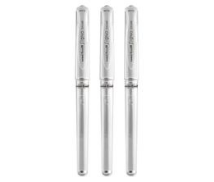Offer a detailed explanation of the image.

This image features a set of three white gel pens, highlighting their sleek and elegant design. These pens stand out due to their glossy finish and fine tips, making them ideal for various artistic applications. Perfect for adding striking details and highlights to drawings, these white gel pens are essential tools for both amateur and professional artists. With their versatility, they can be used on dark paper, offering a fresh approach to traditional coloring and sketching techniques. The image reflects a sophisticated choice for anyone looking to enhance their artistic expression with high-quality writing instruments.